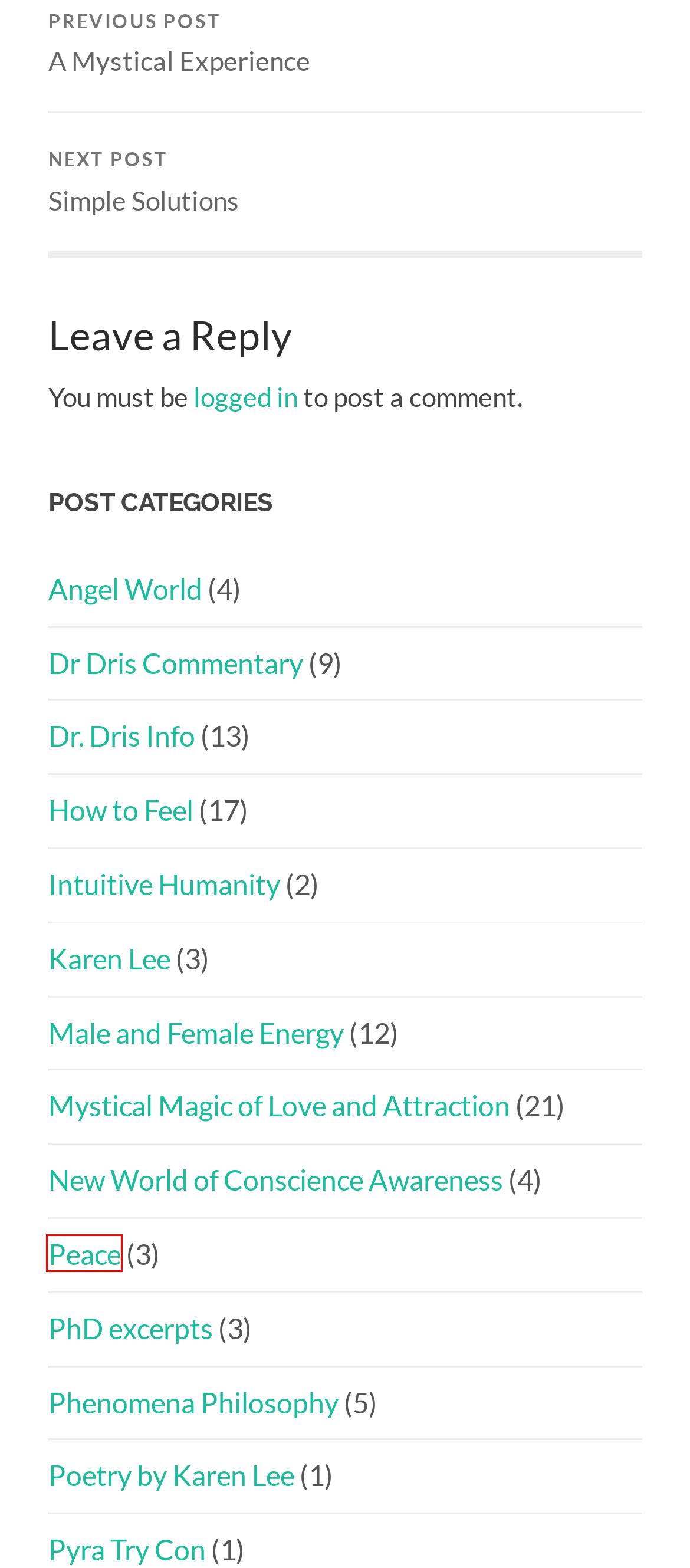Observe the screenshot of a webpage with a red bounding box around an element. Identify the webpage description that best fits the new page after the element inside the bounding box is clicked. The candidates are:
A. Phenomena Philosophy – Whispering Soul Blog
B. Dr Dris Commentary – Whispering Soul Blog
C. Karen Lee – Whispering Soul Blog
D. How to Feel – Whispering Soul Blog
E. Simple Solutions – Whispering Soul Blog
F. Peace – Whispering Soul Blog
G. Mystical Magic of Love and Attraction – Whispering Soul Blog
H. PhD excerpts – Whispering Soul Blog

F